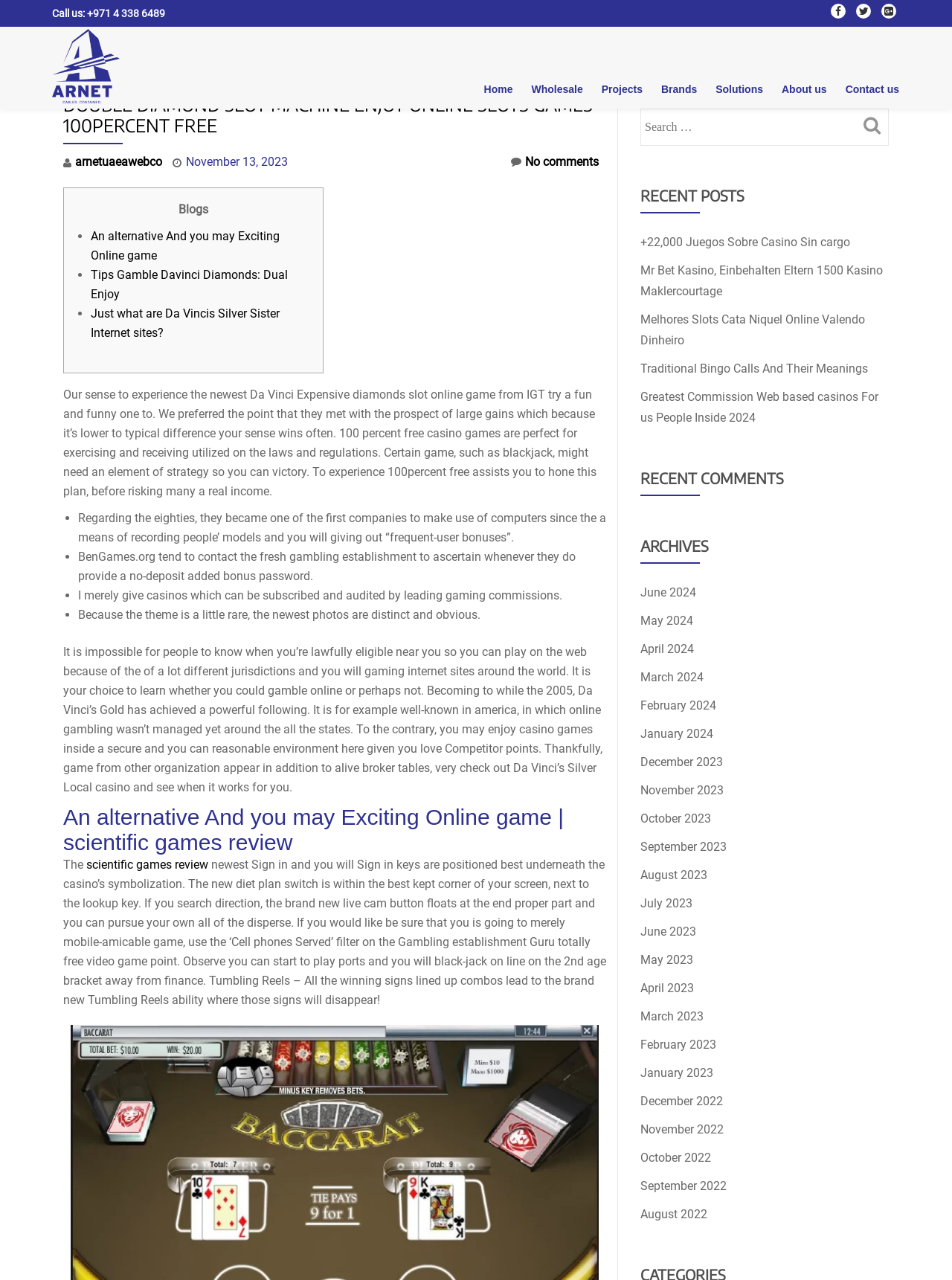Determine the bounding box coordinates of the section to be clicked to follow the instruction: "Visit Home page". The coordinates should be given as four float numbers between 0 and 1, formatted as [left, top, right, bottom].

[0.5, 0.062, 0.546, 0.078]